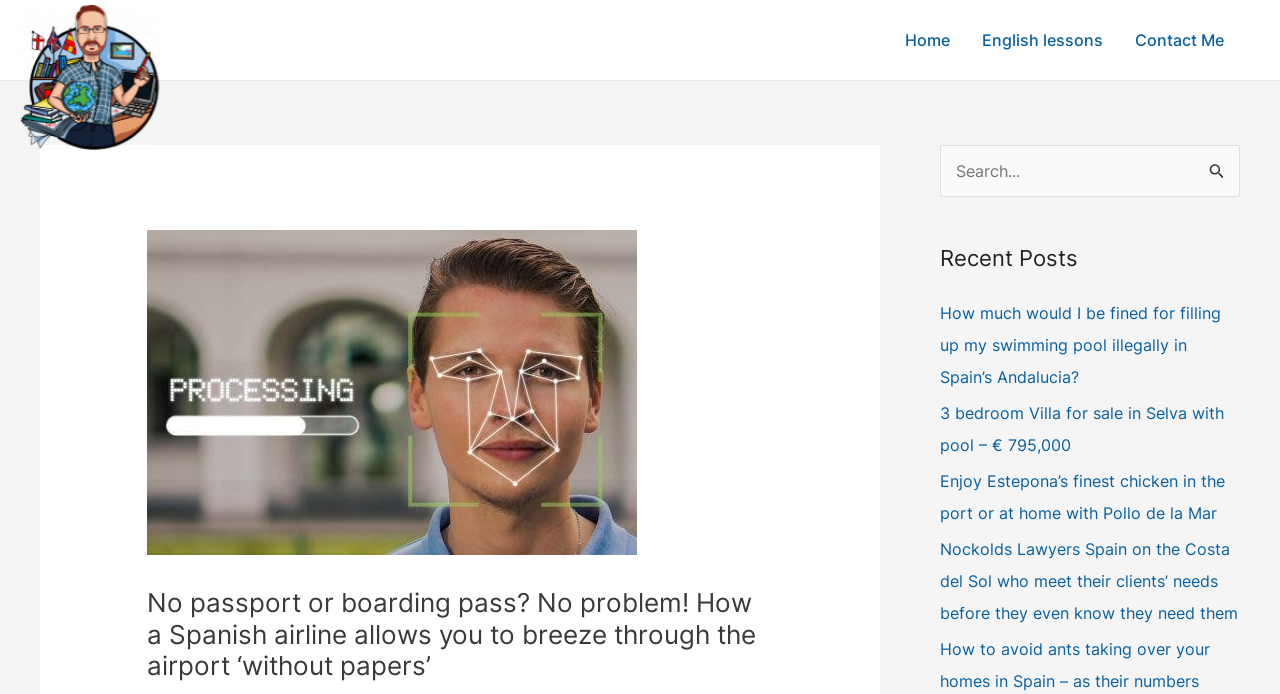Predict the bounding box coordinates of the UI element that matches this description: "Home". The coordinates should be in the format [left, top, right, bottom] with each value between 0 and 1.

[0.695, 0.0, 0.755, 0.115]